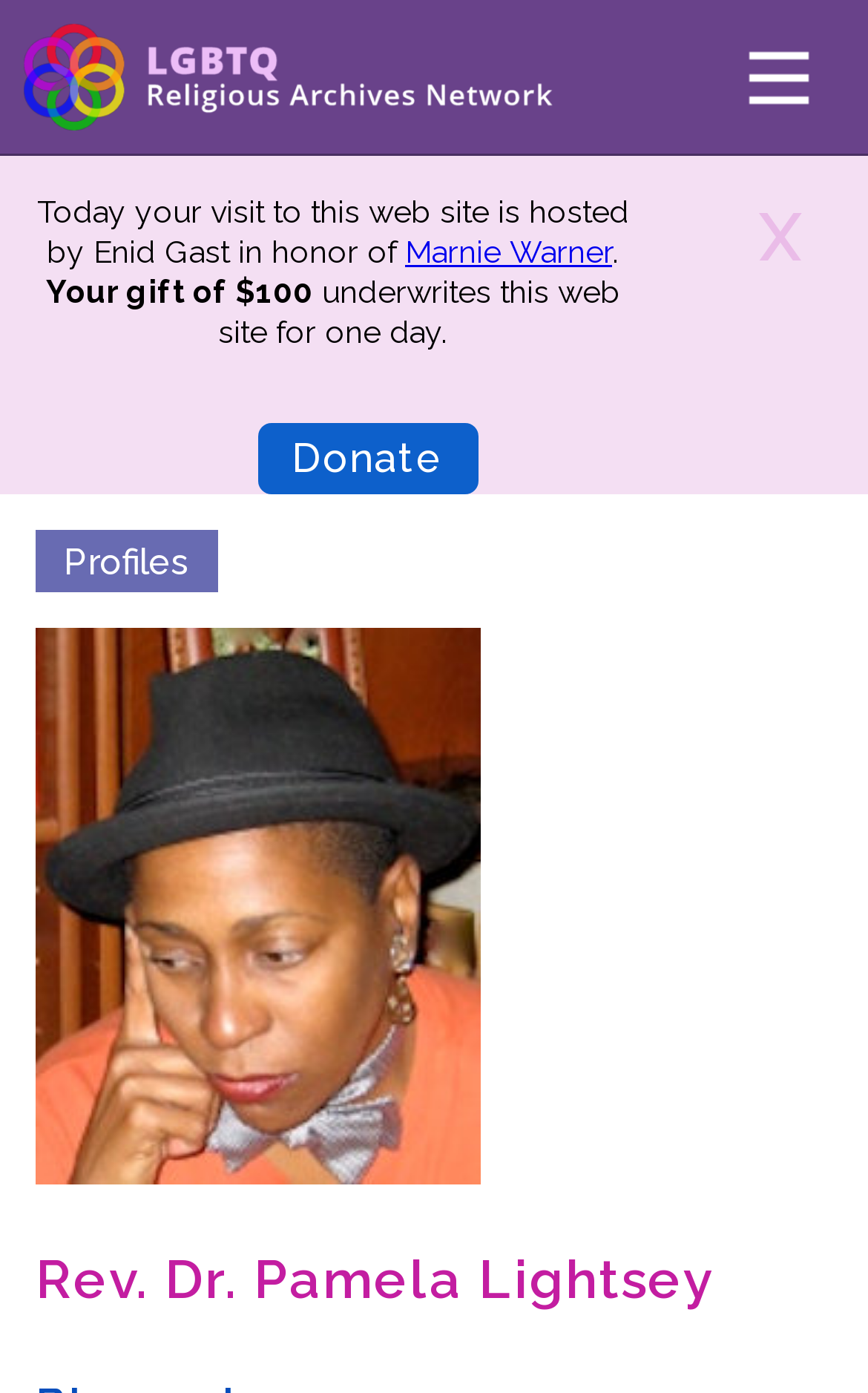How many links are in the header?
Give a one-word or short phrase answer based on the image.

11